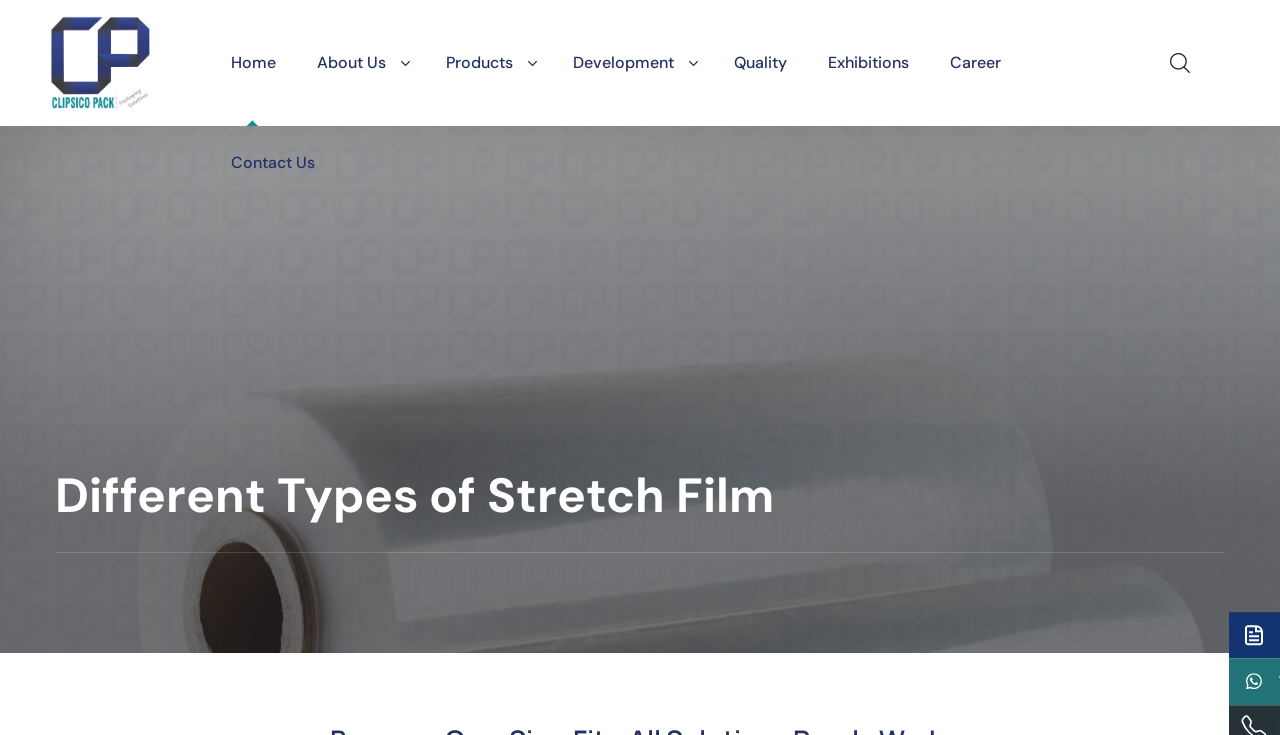Answer the question below in one word or phrase:
What is the logo of the website?

logotype